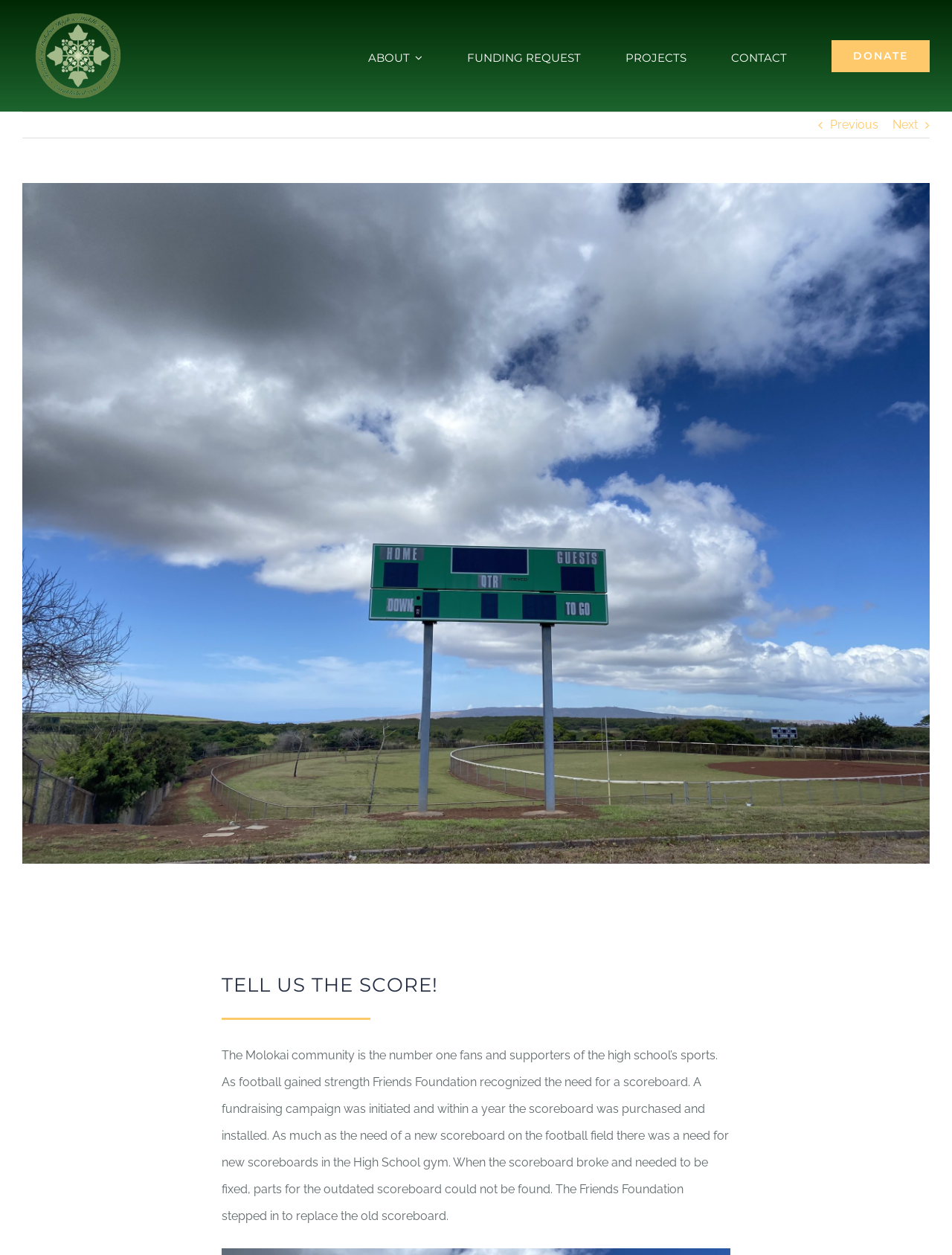Based on the image, provide a detailed and complete answer to the question: 
What is the main topic of this webpage?

Based on the content of the webpage, it appears to be about the sports teams of Molokai High School, specifically the need for new scoreboards in the football field and high school gym.